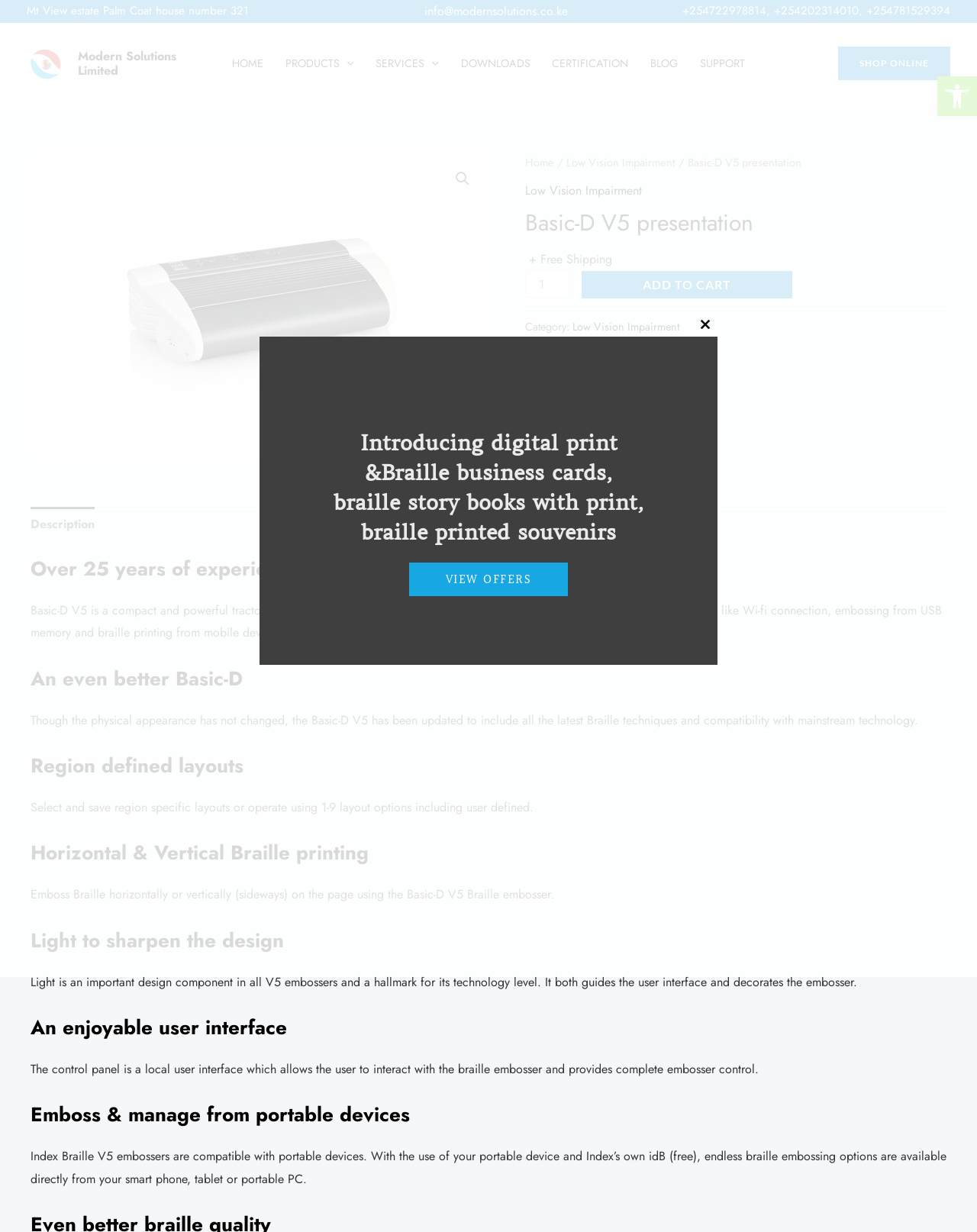Provide the bounding box coordinates of the area you need to click to execute the following instruction: "View description".

[0.031, 0.411, 0.097, 0.44]